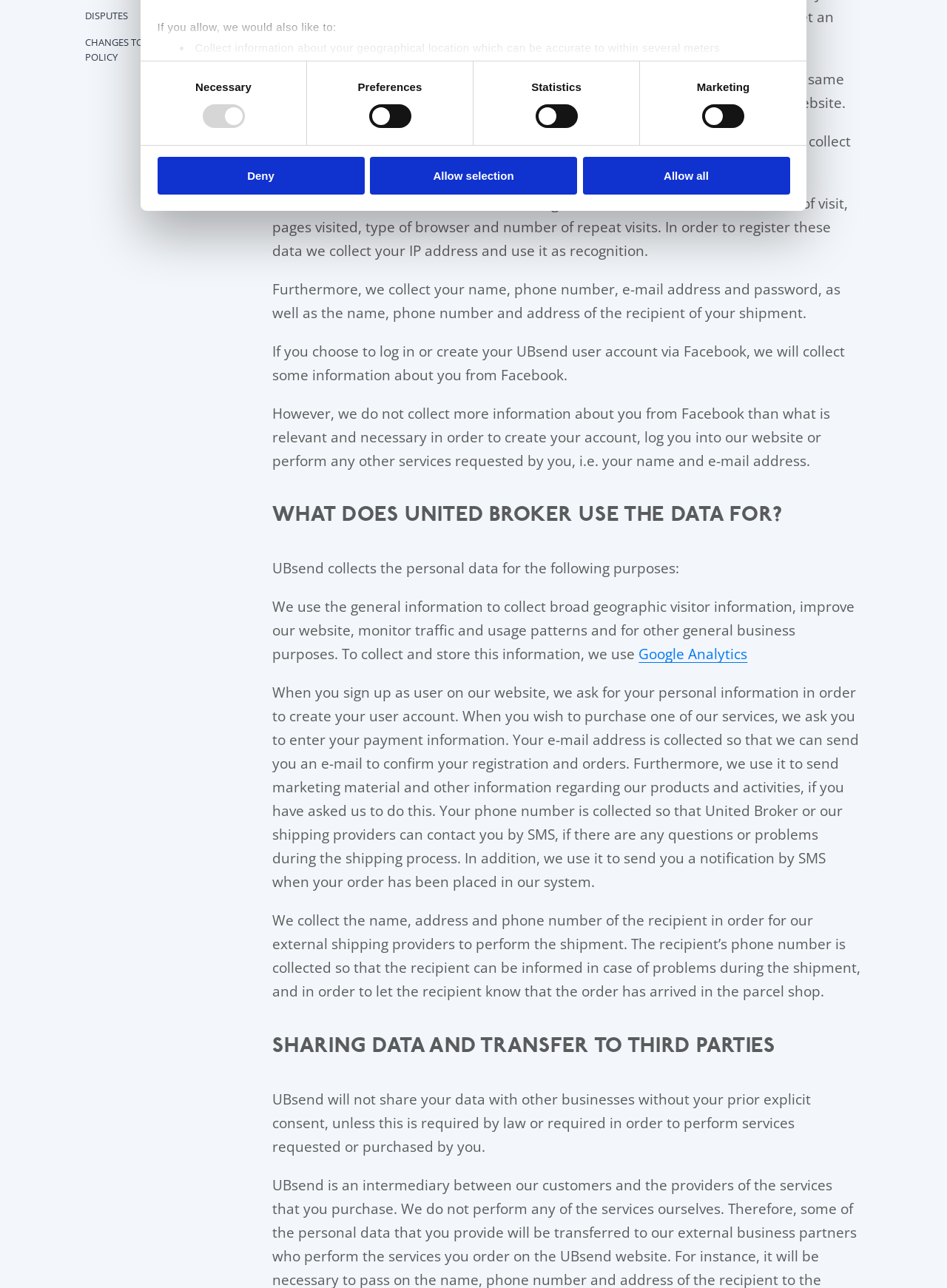Provide the bounding box coordinates, formatted as (top-left x, top-left y, bottom-right x, bottom-right y), with all values being floating point numbers between 0 and 1. Identify the bounding box of the UI element that matches the description: ATM Full Form

None